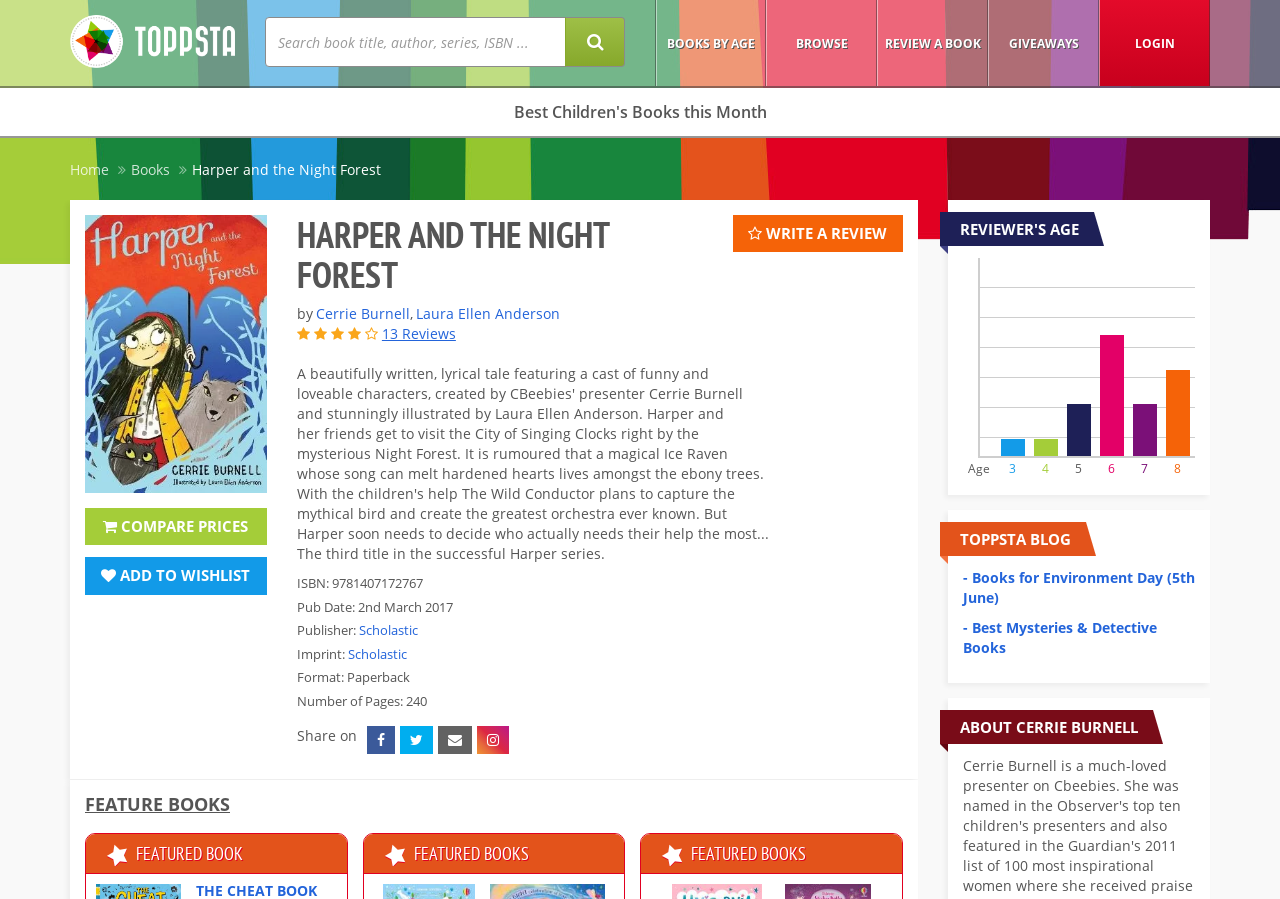Please identify the bounding box coordinates of the element's region that I should click in order to complete the following instruction: "Check the 'RECENT ARTICLES' section". The bounding box coordinates consist of four float numbers between 0 and 1, i.e., [left, top, right, bottom].

None